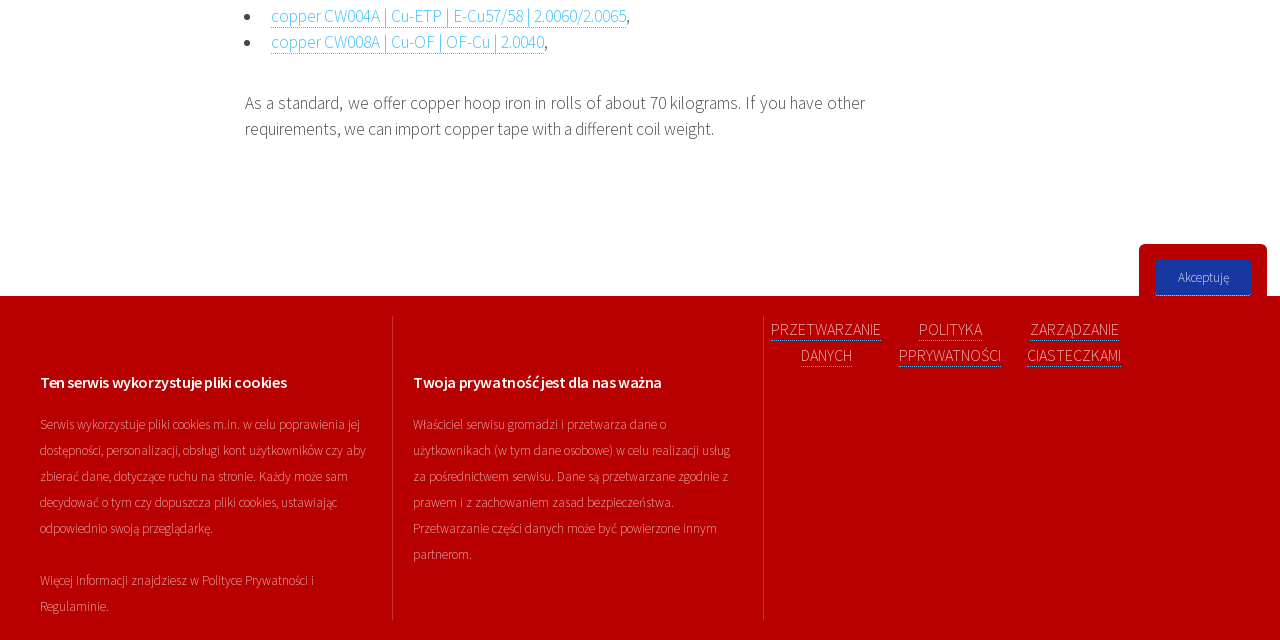Given the element description PRZETWARZANIE DANYCH, predict the bounding box coordinates for the UI element in the webpage screenshot. The format should be (top-left x, top-left y, bottom-right x, bottom-right y), and the values should be between 0 and 1.

[0.602, 0.497, 0.688, 0.573]